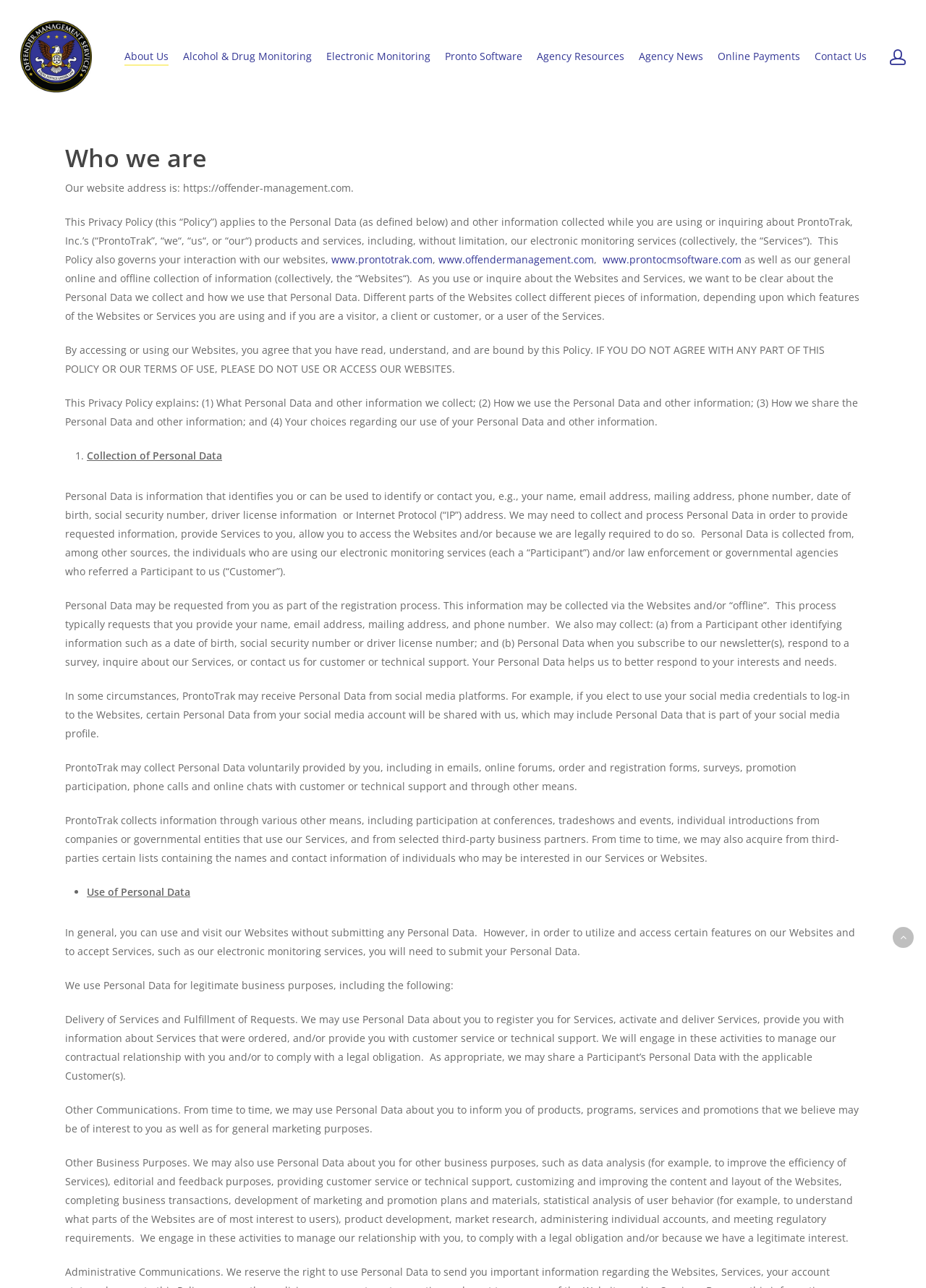Show the bounding box coordinates for the element that needs to be clicked to execute the following instruction: "Visit ProntoTrak website". Provide the coordinates in the form of four float numbers between 0 and 1, i.e., [left, top, right, bottom].

[0.358, 0.196, 0.467, 0.207]